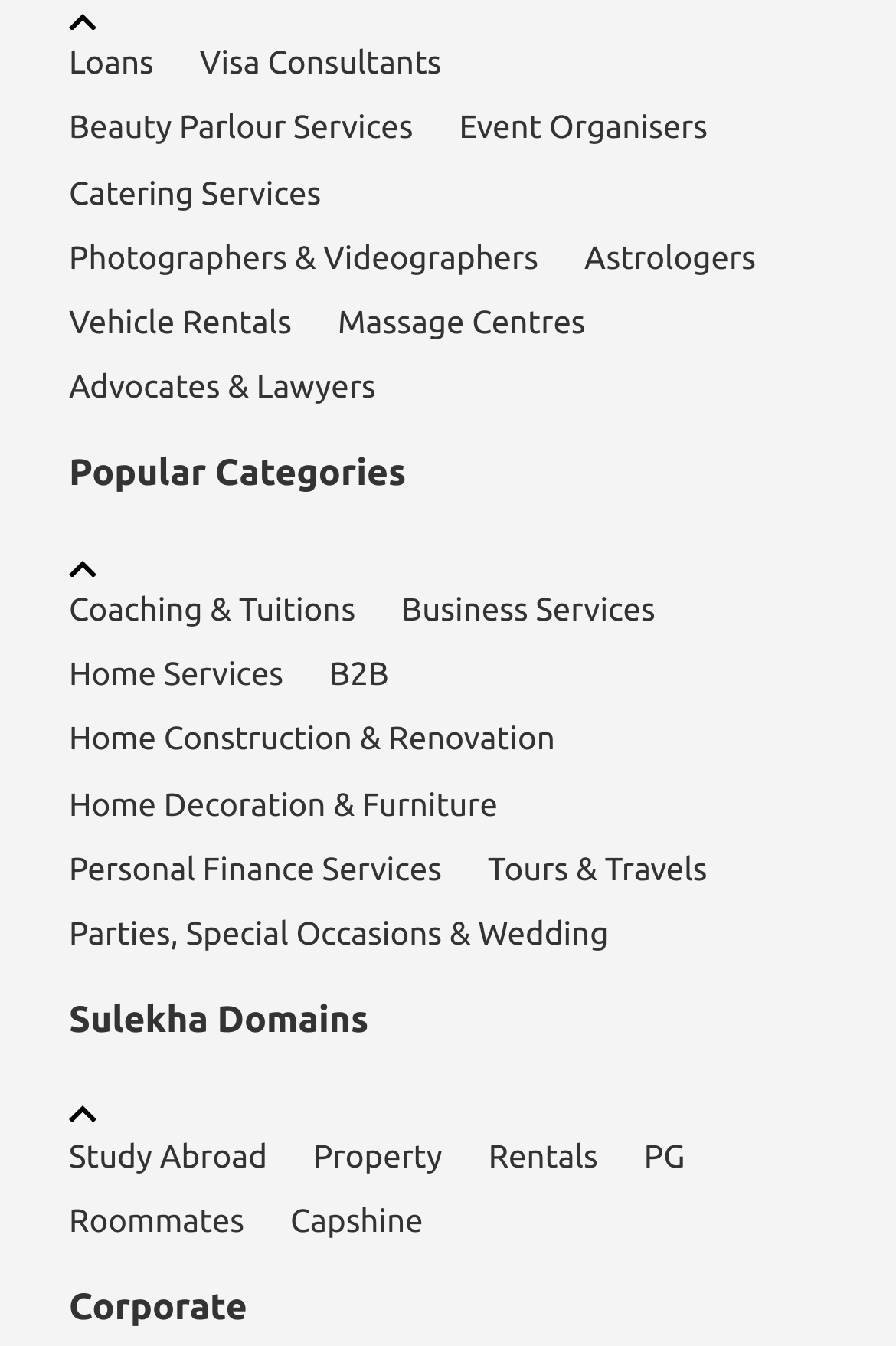Determine the bounding box coordinates of the region to click in order to accomplish the following instruction: "Browse Home Services". Provide the coordinates as four float numbers between 0 and 1, specifically [left, top, right, bottom].

[0.077, 0.477, 0.316, 0.525]